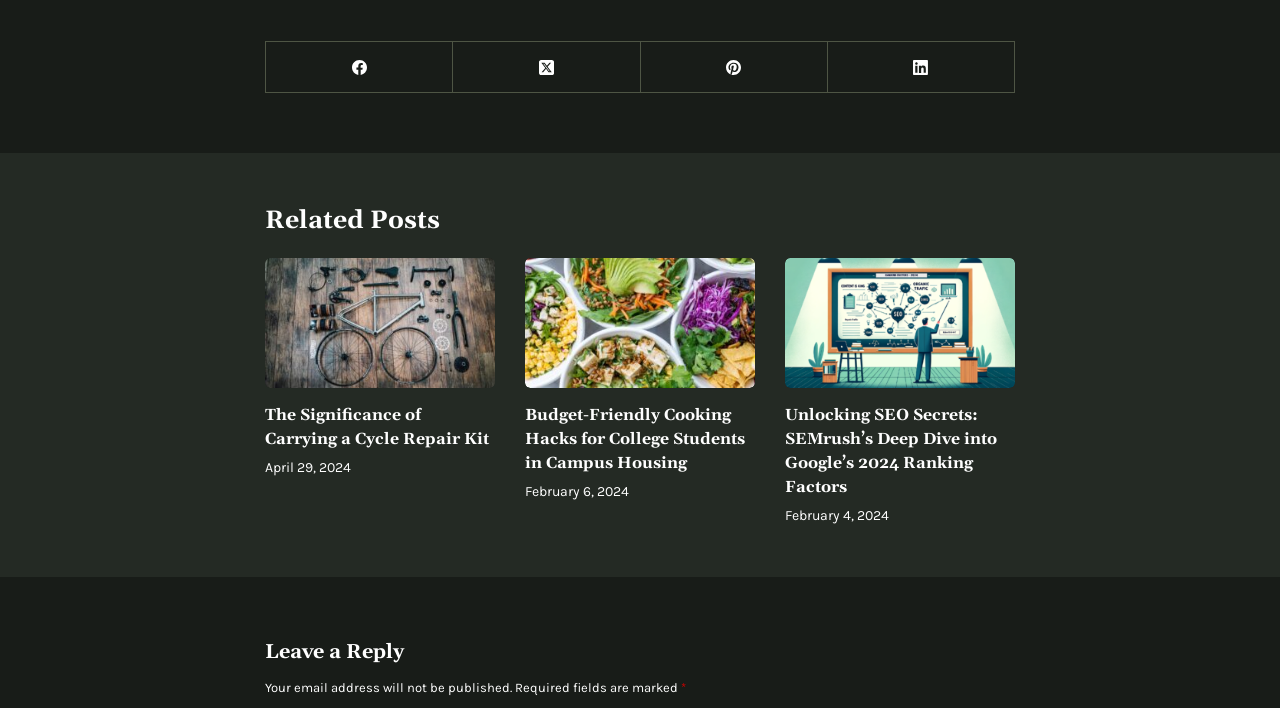Predict the bounding box coordinates of the area that should be clicked to accomplish the following instruction: "Leave a reply". The bounding box coordinates should consist of four float numbers between 0 and 1, i.e., [left, top, right, bottom].

[0.207, 0.899, 0.793, 0.942]